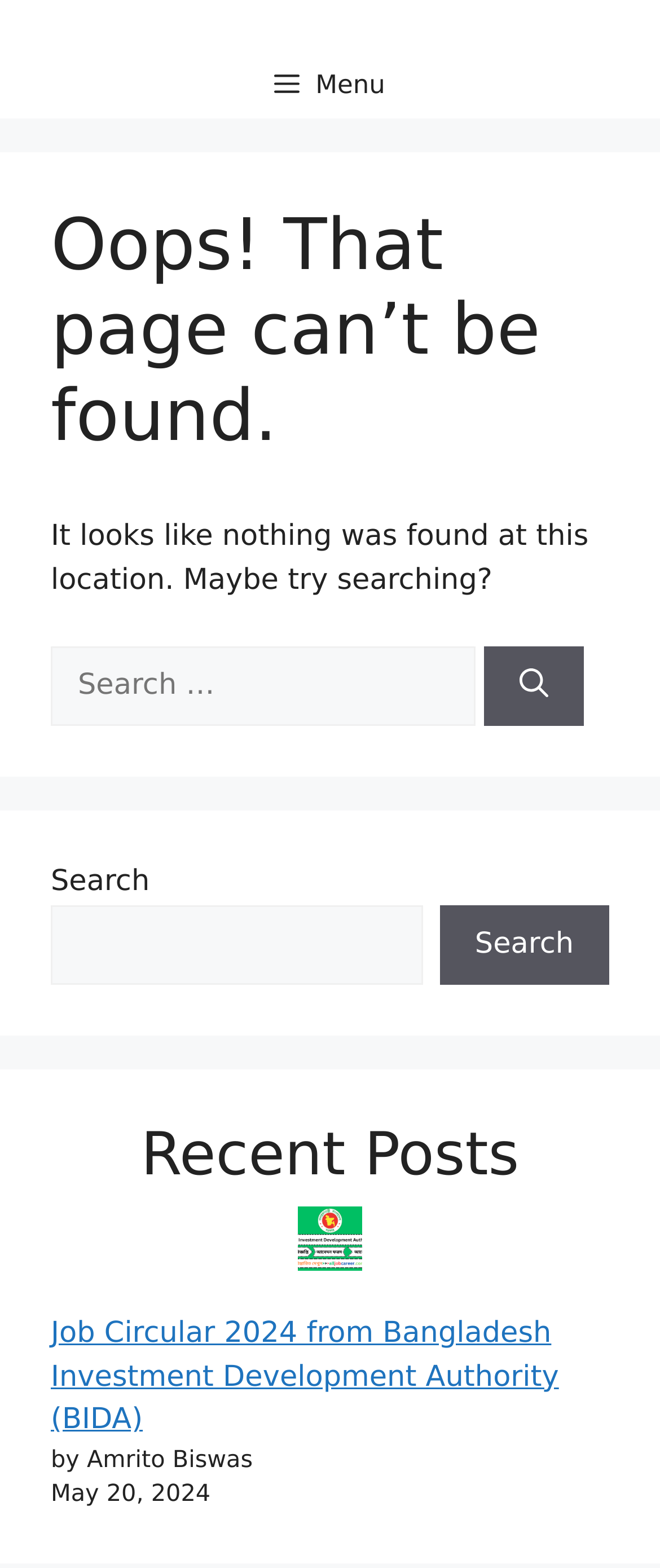Generate the main heading text from the webpage.

Oops! That page can’t be found.